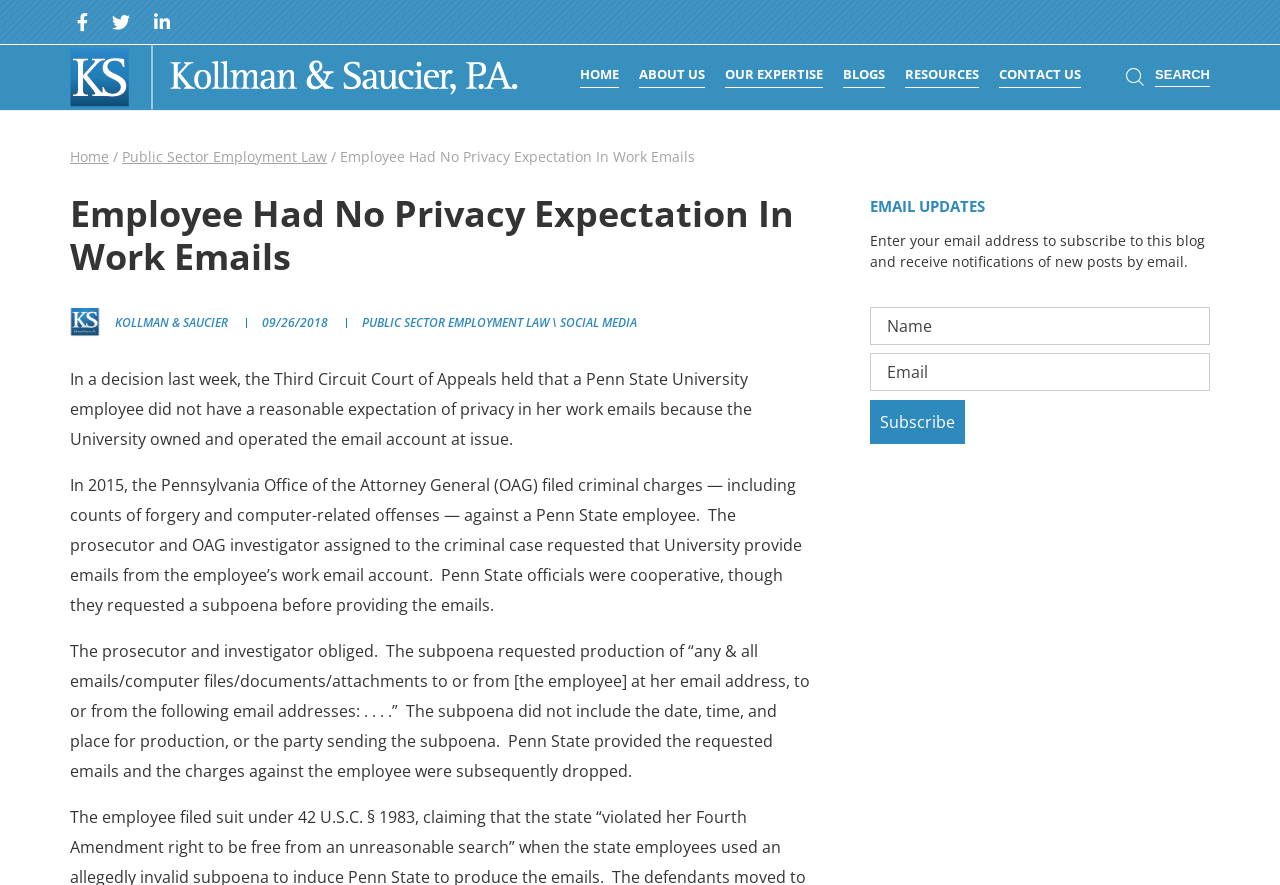Show the bounding box coordinates for the element that needs to be clicked to execute the following instruction: "Subscribe to the blog". Provide the coordinates in the form of four float numbers between 0 and 1, i.e., [left, top, right, bottom].

[0.68, 0.452, 0.754, 0.501]